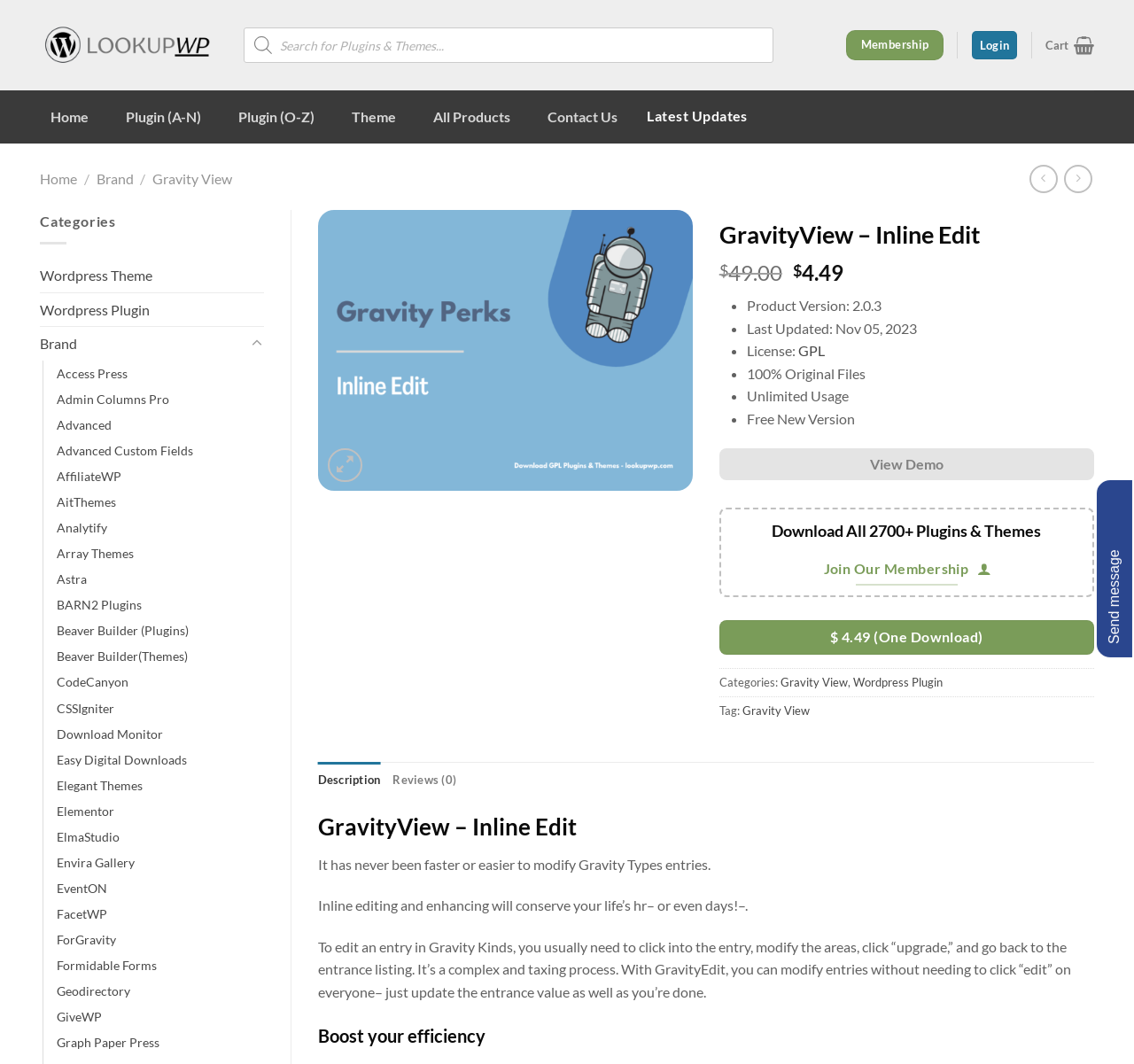What is the product version?
Please ensure your answer is as detailed and informative as possible.

The product version can be found in the static text element with the text 'Product Version: 2.0.3'.